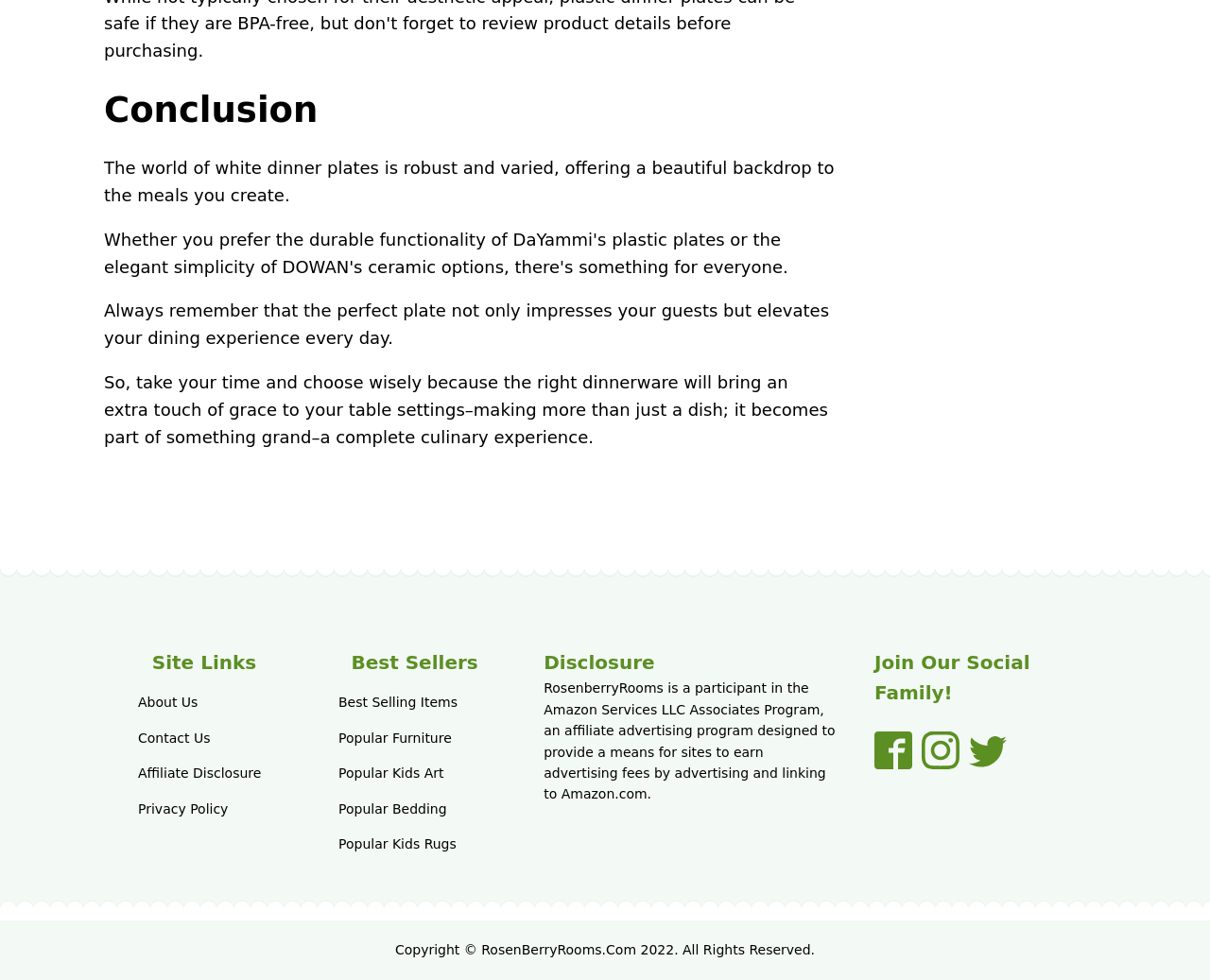Kindly determine the bounding box coordinates for the area that needs to be clicked to execute this instruction: "Visit our Facebook".

[0.723, 0.747, 0.754, 0.785]